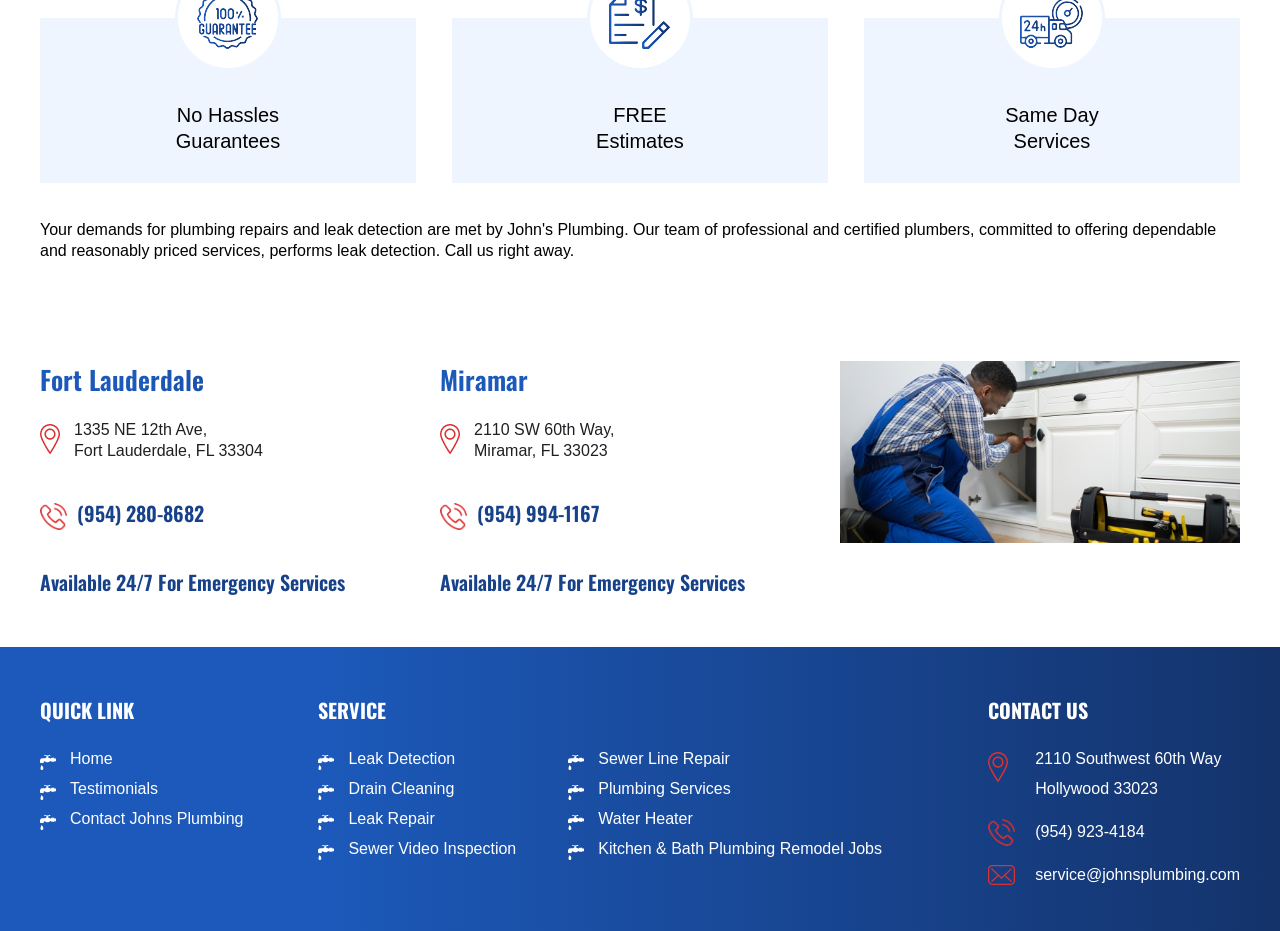Can you show the bounding box coordinates of the region to click on to complete the task described in the instruction: "Get a leak detection service"?

[0.249, 0.805, 0.356, 0.824]